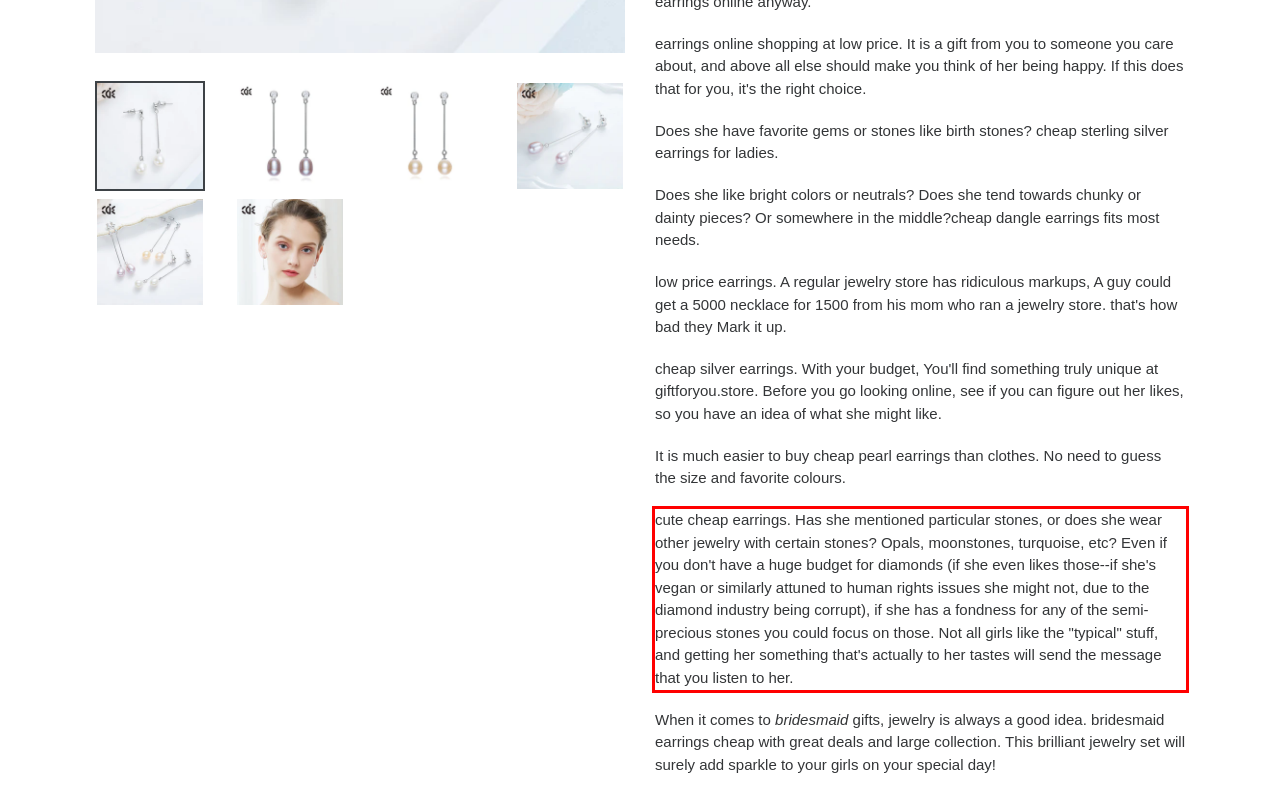Observe the screenshot of the webpage that includes a red rectangle bounding box. Conduct OCR on the content inside this red bounding box and generate the text.

cute cheap earrings. Has she mentioned particular stones, or does she wear other jewelry with certain stones? Opals, moonstones, turquoise, etc? Even if you don't have a huge budget for diamonds (if she even likes those--if she's vegan or similarly attuned to human rights issues she might not, due to the diamond industry being corrupt), if she has a fondness for any of the semi-precious stones you could focus on those. Not all girls like the "typical" stuff, and getting her something that's actually to her tastes will send the message that you listen to her.